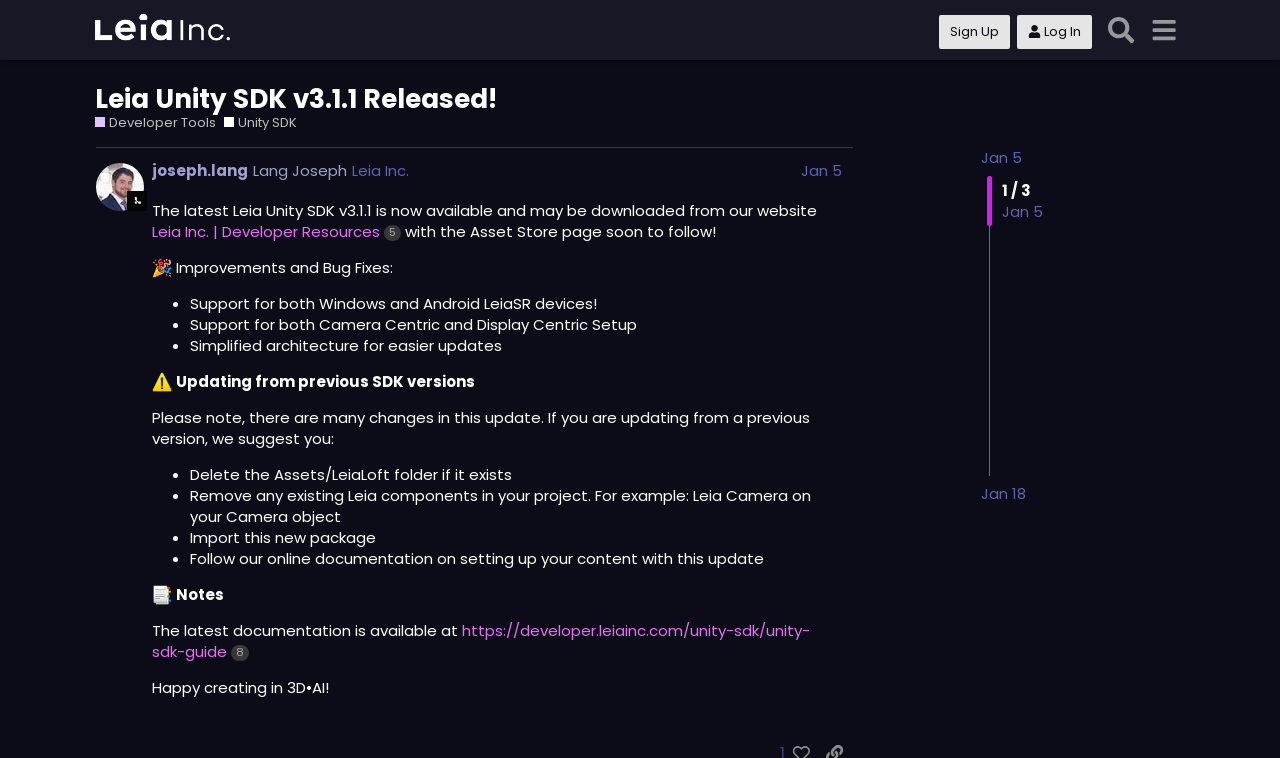Identify the bounding box coordinates for the UI element described by the following text: "Leia Unity SDK v3.1.1 Released!". Provide the coordinates as four float numbers between 0 and 1, in the format [left, top, right, bottom].

[0.074, 0.105, 0.388, 0.154]